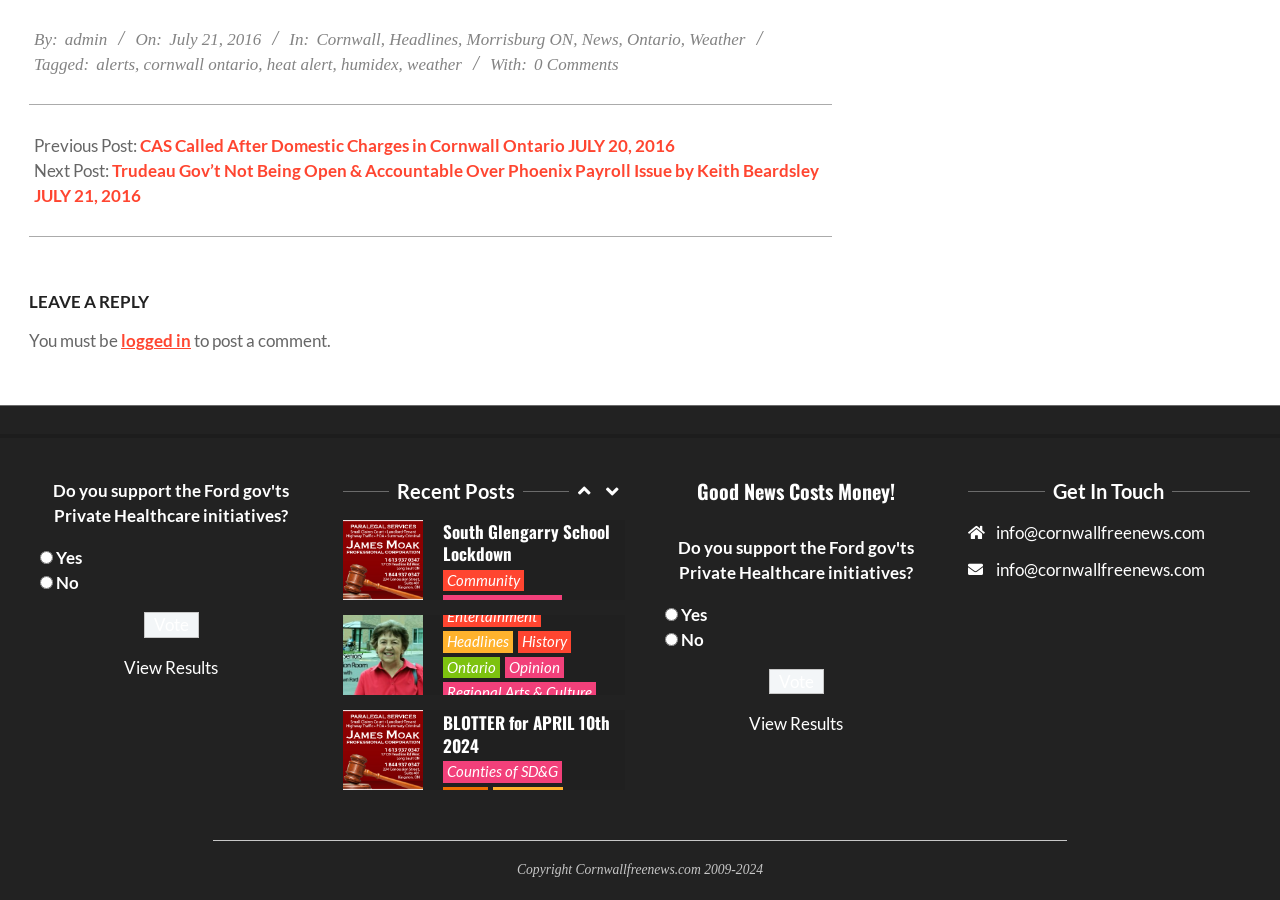Determine the bounding box coordinates for the area that should be clicked to carry out the following instruction: "Click on the 'Vote' button".

[0.112, 0.68, 0.155, 0.709]